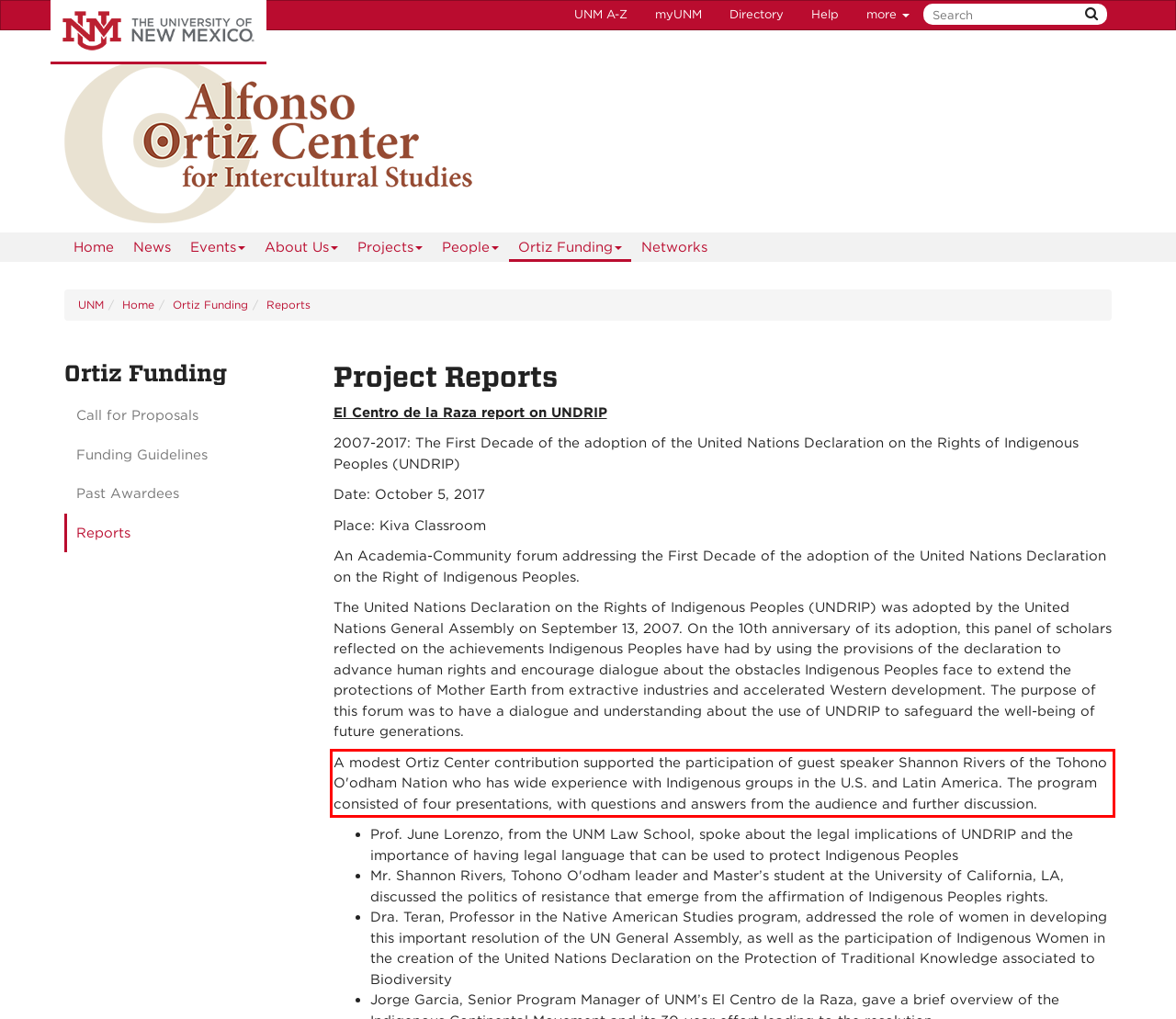Analyze the red bounding box in the provided webpage screenshot and generate the text content contained within.

A modest Ortiz Center contribution supported the participation of guest speaker Shannon Rivers of the Tohono O'odham Nation who has wide experience with Indigenous groups in the U.S. and Latin America. The program consisted of four presentations, with questions and answers from the audience and further discussion.